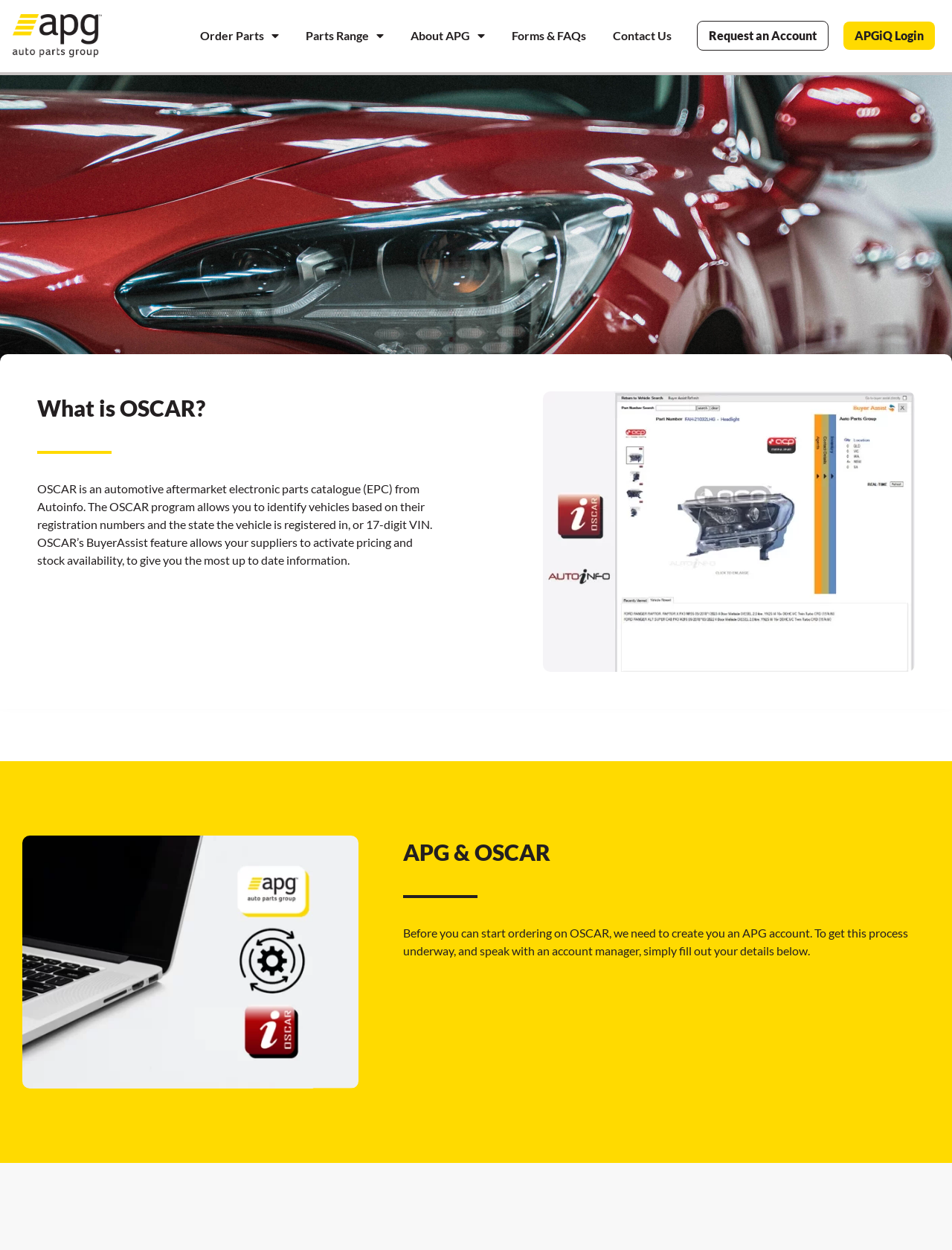Please provide the bounding box coordinate of the region that matches the element description: About APG. Coordinates should be in the format (top-left x, top-left y, bottom-right x, bottom-right y) and all values should be between 0 and 1.

[0.42, 0.015, 0.52, 0.042]